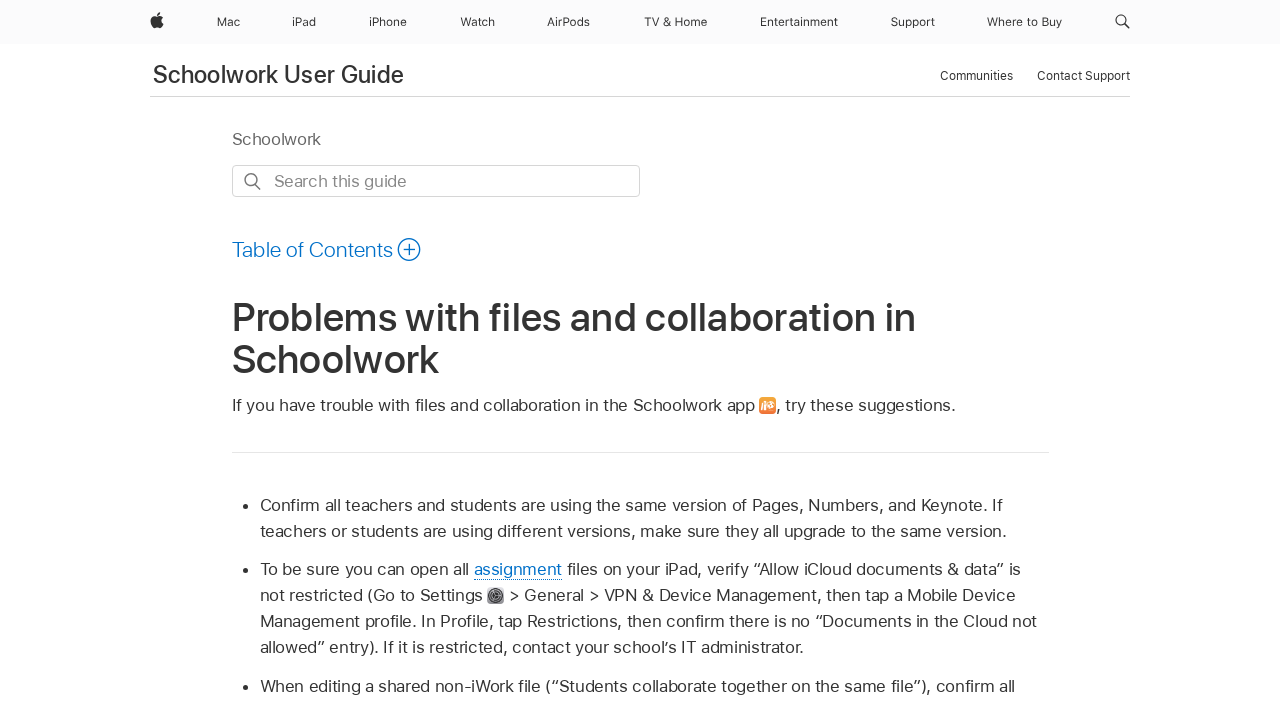Please find the bounding box coordinates of the clickable region needed to complete the following instruction: "Click Table of Contents". The bounding box coordinates must consist of four float numbers between 0 and 1, i.e., [left, top, right, bottom].

[0.181, 0.336, 0.33, 0.373]